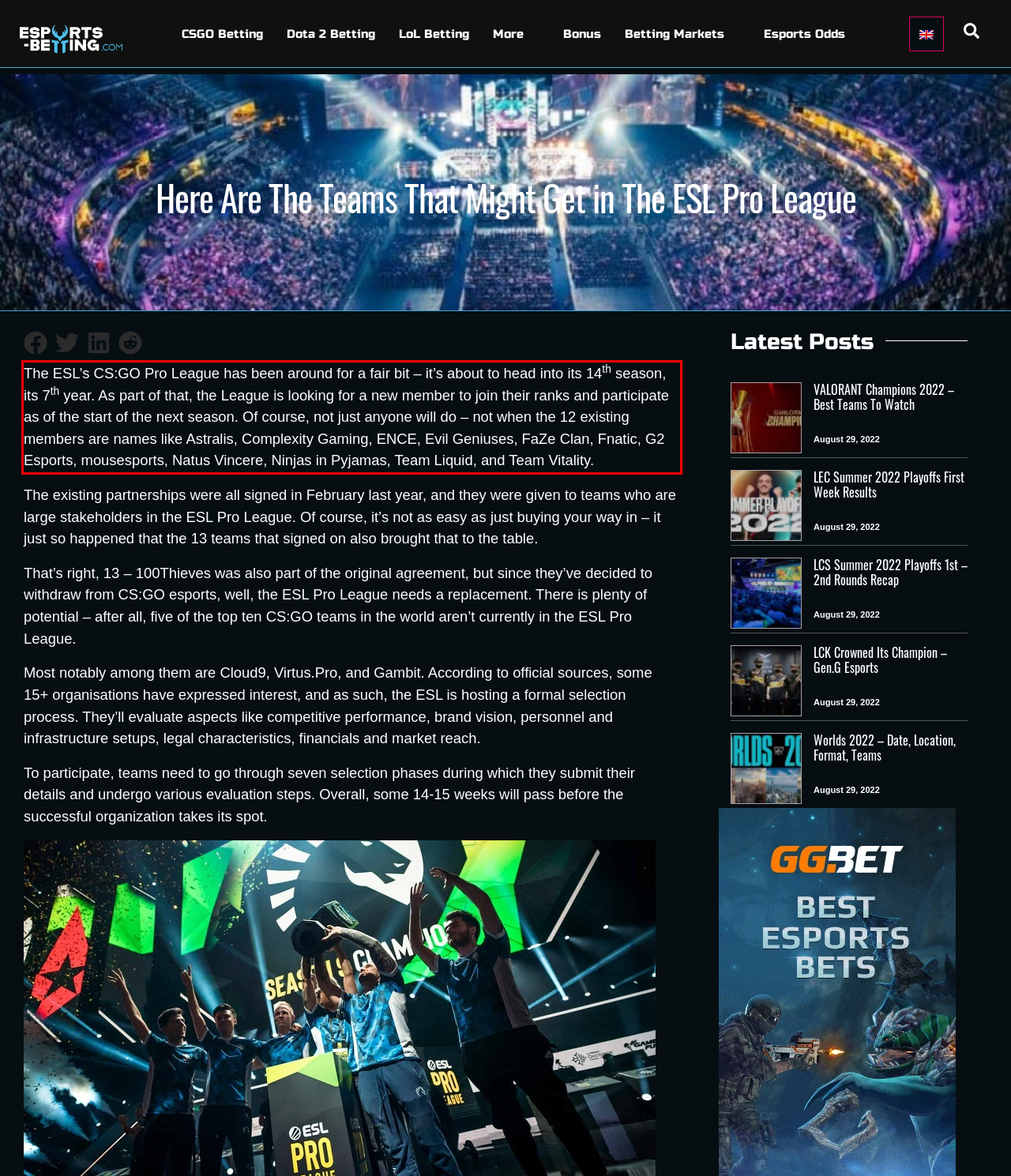From the provided screenshot, extract the text content that is enclosed within the red bounding box.

The ESL’s CS:GO Pro League has been around for a fair bit – it’s about to head into its 14th season, its 7th year. As part of that, the League is looking for a new member to join their ranks and participate as of the start of the next season. Of course, not just anyone will do – not when the 12 existing members are names like Astralis, Complexity Gaming, ENCE, Evil Geniuses, FaZe Clan, Fnatic, G2 Esports, mousesports, Natus Vincere, Ninjas in Pyjamas, Team Liquid, and Team Vitality.